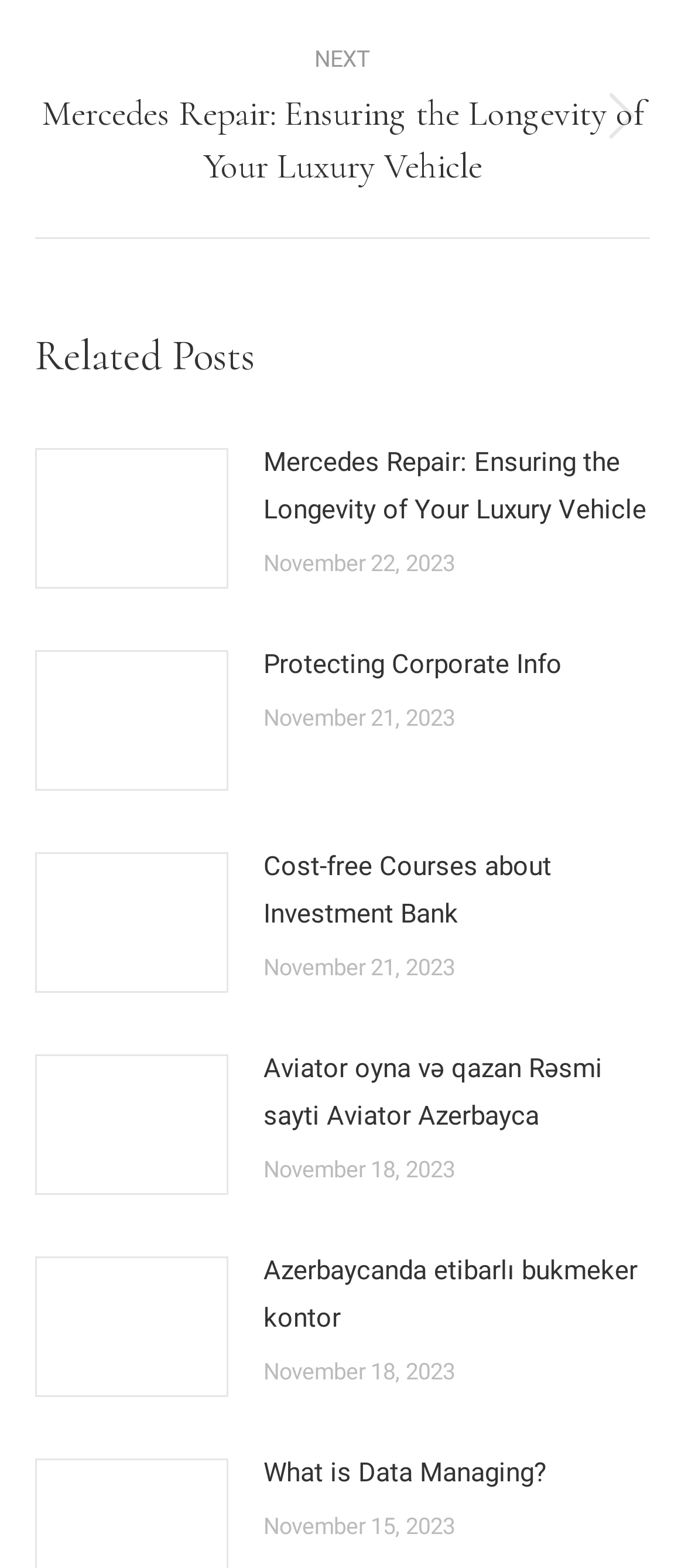Return the bounding box coordinates of the UI element that corresponds to this description: "Azerbaycanda etibarlı bukmeker kontor". The coordinates must be given as four float numbers in the range of 0 and 1, [left, top, right, bottom].

[0.385, 0.796, 0.949, 0.856]